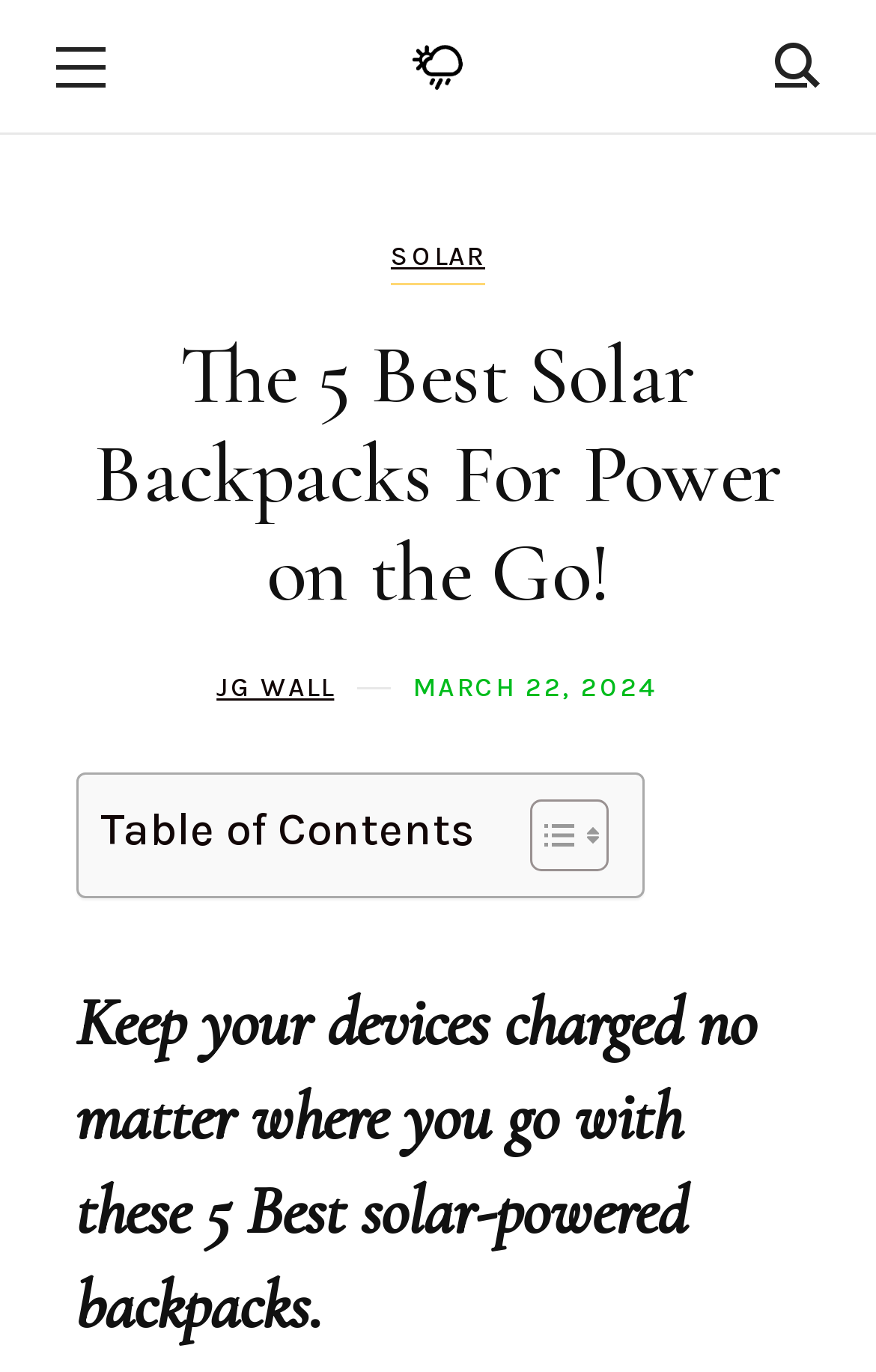How many solar backpacks are reviewed?
Provide a thorough and detailed answer to the question.

The webpage title is 'The 5 Best Solar Backpacks For Power On The Go!' and the heading 'Keep your devices charged no matter where you go with these 5 Best solar-powered backpacks.' also indicates that 5 solar backpacks are reviewed.